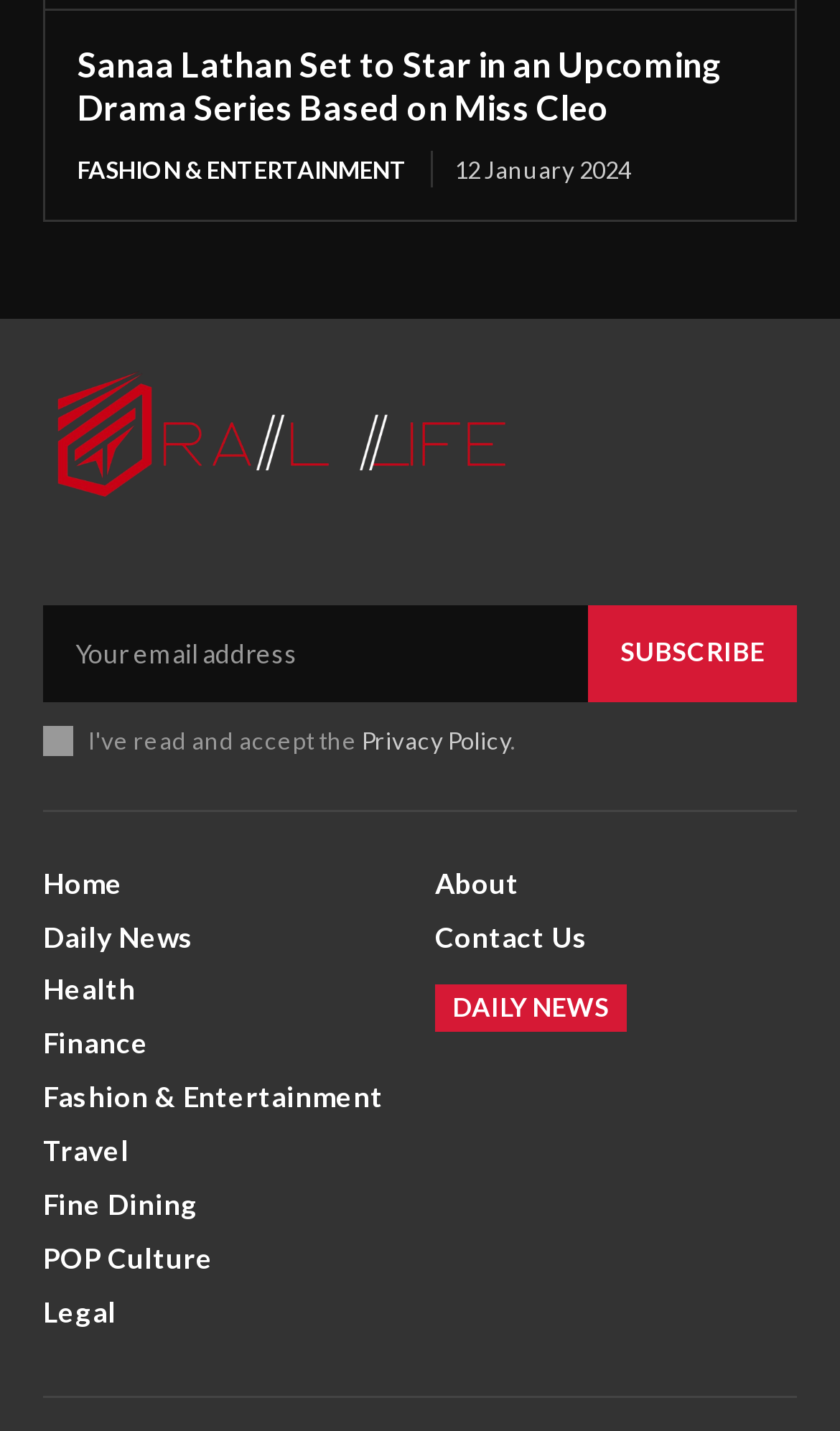Please find the bounding box coordinates of the element that must be clicked to perform the given instruction: "subscribe to the newsletter". The coordinates should be four float numbers from 0 to 1, i.e., [left, top, right, bottom].

[0.7, 0.423, 0.949, 0.49]